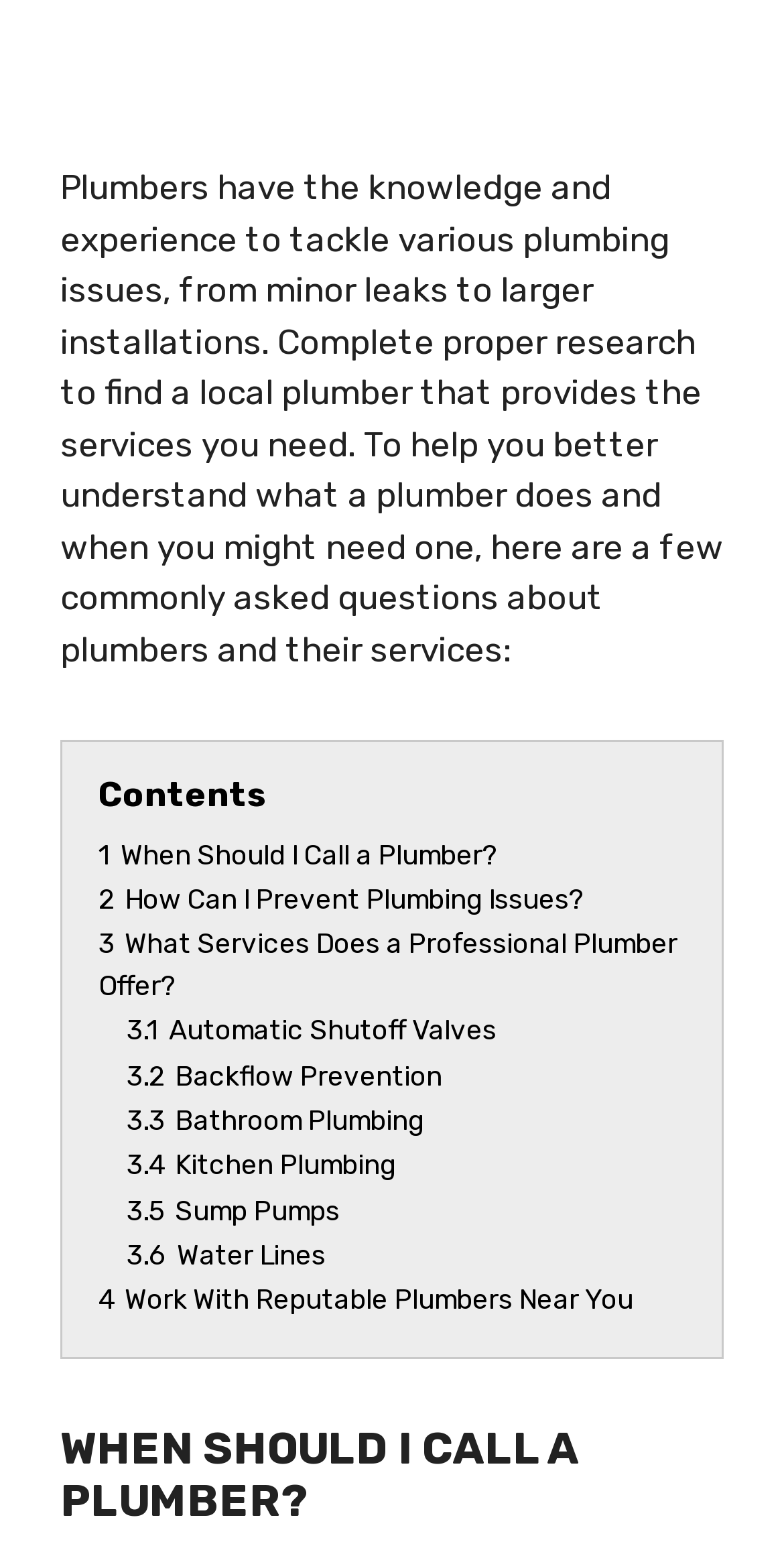Provide the bounding box coordinates for the area that should be clicked to complete the instruction: "Click on '1 When Should I Call a Plumber?'".

[0.126, 0.542, 0.636, 0.562]